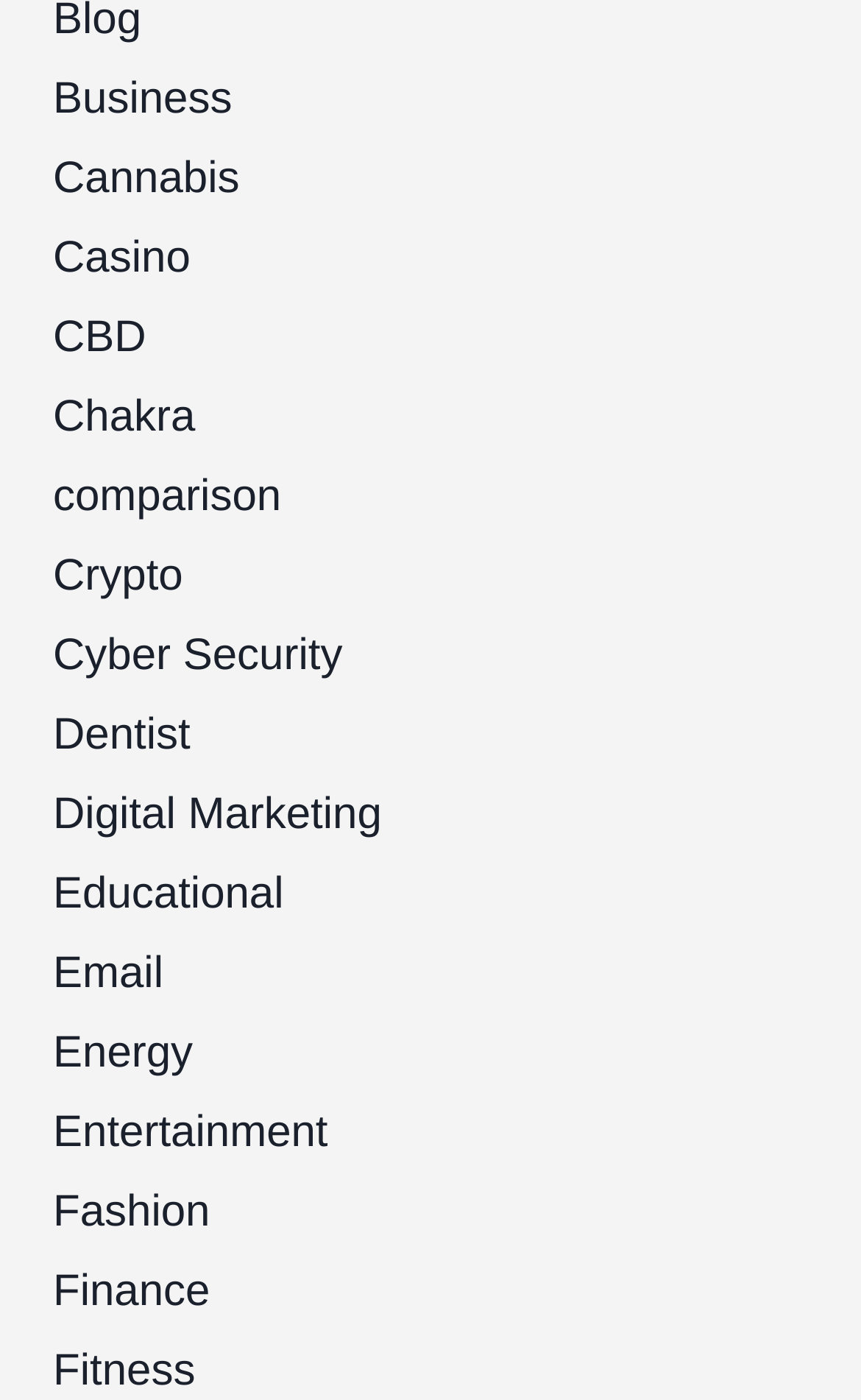Specify the bounding box coordinates for the region that must be clicked to perform the given instruction: "Explore Cannabis".

[0.062, 0.11, 0.278, 0.145]